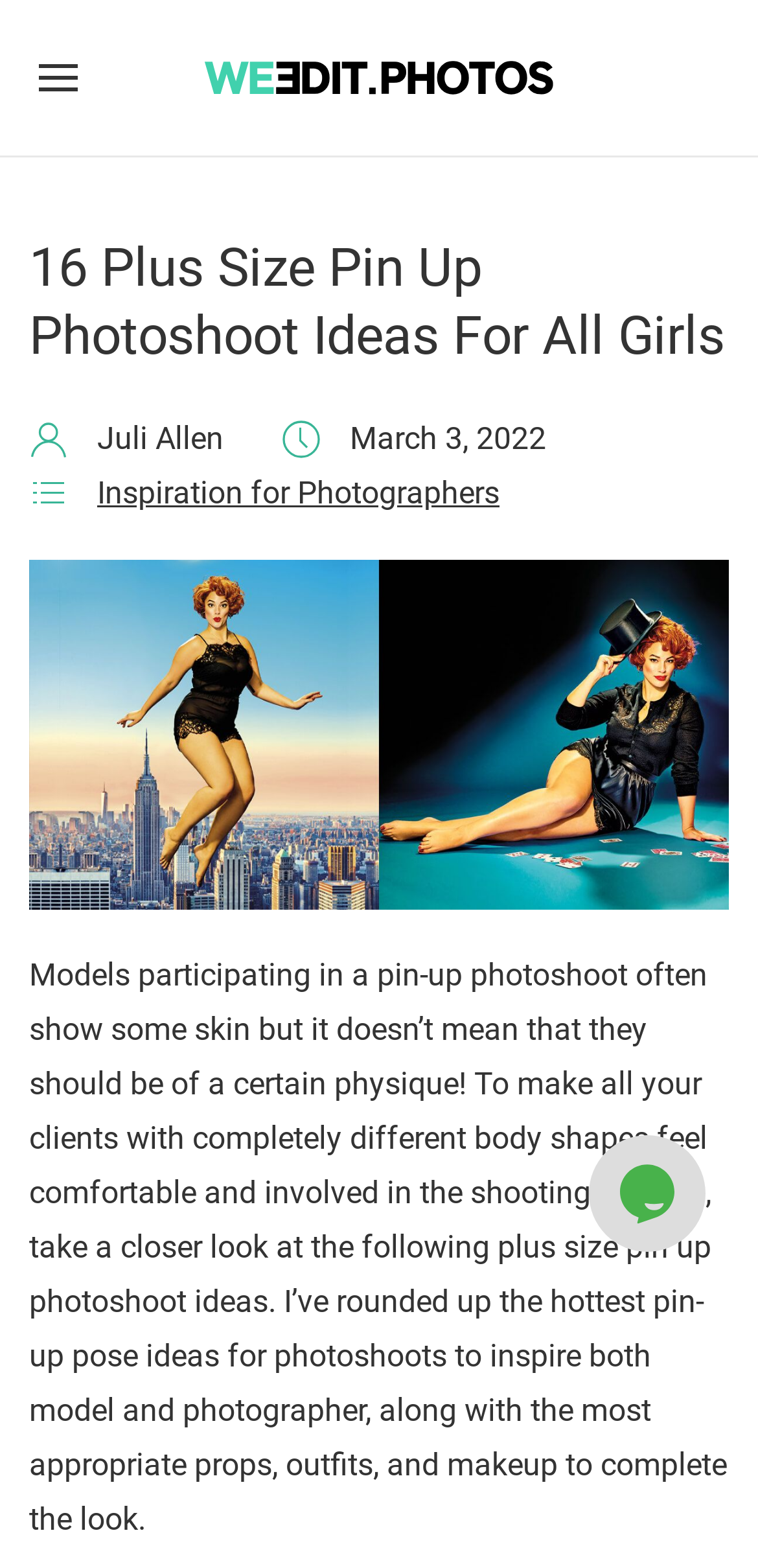Elaborate on the different components and information displayed on the webpage.

This webpage is about plus size boudoir photoshoot ideas, featuring creative themes, poses, props, and outfits to try, along with essential tips to help direct a plus size model. 

At the top left, there is a link with an accompanying image. To the right of this link, there is another link with a larger image. Below these links, a prominent heading reads "16 Plus Size Pin Up Photoshoot Ideas For All Girls". 

Underneath the heading, there are three small images aligned horizontally, with the author's name "Juli Allen" and the date "March 3, 2022" written between them. Below these images, there is another image, followed by a link to "Inspiration for Photographers". 

A large image, labeled as "plus size pin up photoshoot ideas cover", takes up most of the middle section of the page. Below this image, a block of text explains the importance of making plus size models feel comfortable during a photoshoot, and introduces the plus size pin up photoshoot ideas that will be discussed. 

At the bottom right of the page, there is a chat widget iframe.